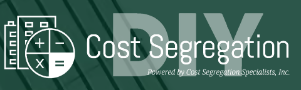What is the background color of the logo?
Examine the image closely and answer the question with as much detail as possible.

The caption describes the background of the logo as a subtle green with diagonal lines, which enhances the contemporary feel of the logo while providing a professional aesthetic.